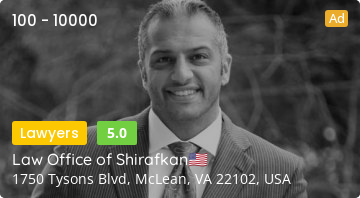Refer to the image and provide an in-depth answer to the question: 
What is the price range of the legal services offered?

The advertisement mentions that the legal services offered by the Law Office of Shirafkan fall within a price range of $100 to $10,000, suggesting a variety of services available to clients.